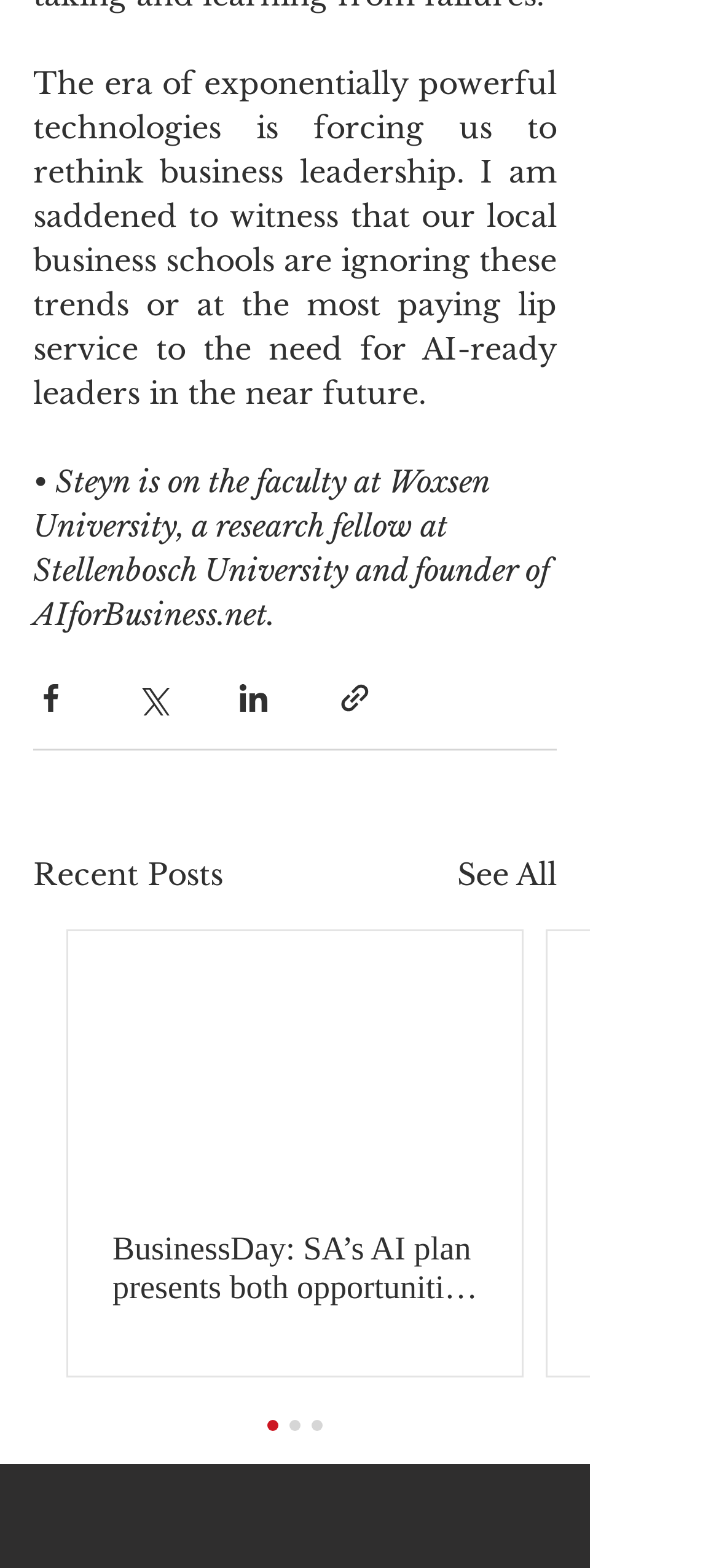Is the article 'BusinessDay: SA’s AI plan presents both opportunities and hurdles' fully visible?
Based on the image, answer the question in a detailed manner.

I noticed that the article 'BusinessDay: SA’s AI plan presents both opportunities and hurdles' has a 'hidden: True' attribute, indicating that it is not fully visible on the webpage.